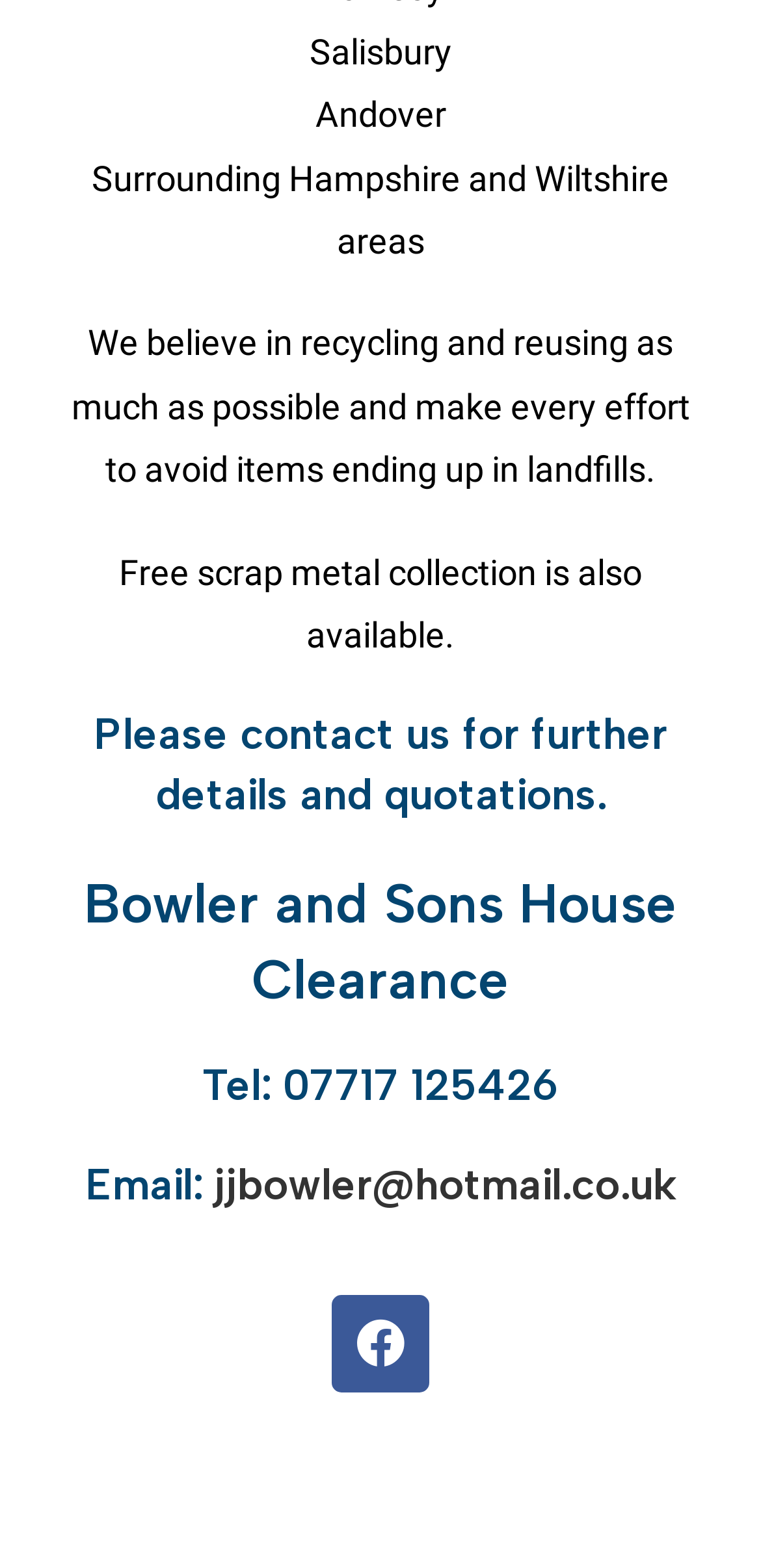How can I contact Bowler and Sons House Clearance?
Please utilize the information in the image to give a detailed response to the question.

The webpage provides contact information, including a phone number (07717 125426) and an email address (jjbowler@hotmail.co.uk), allowing users to get in touch with the company.